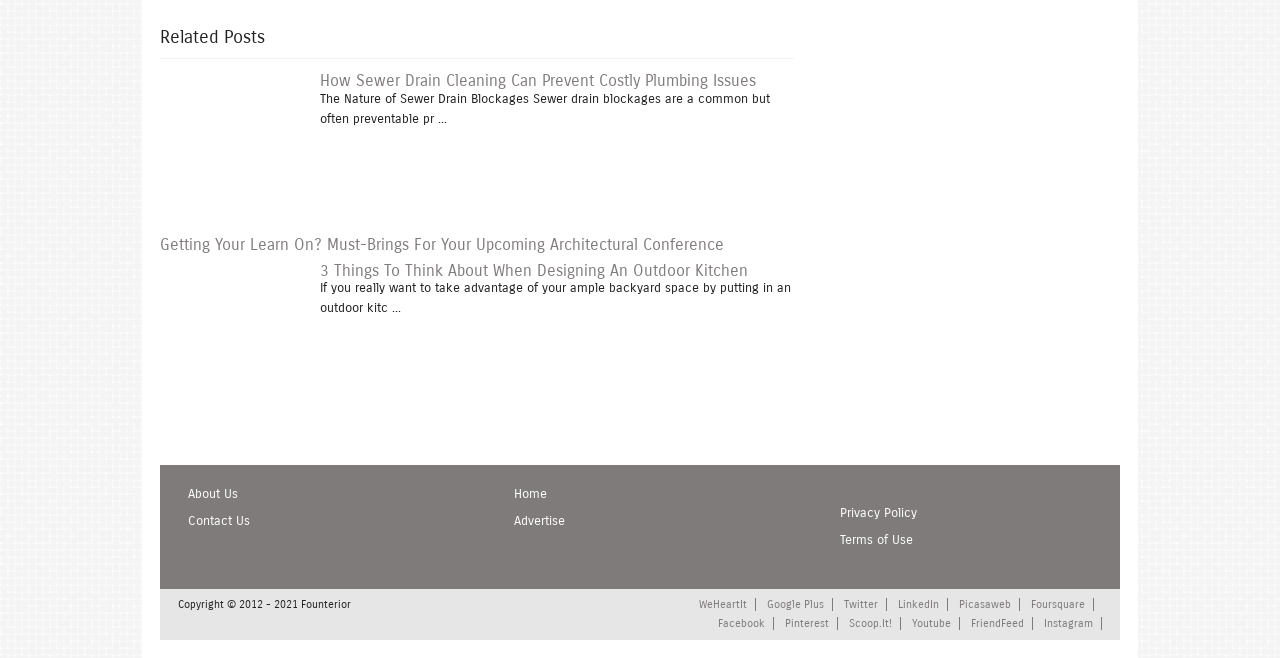Locate the bounding box of the UI element described by: "Terms of Use" in the given webpage screenshot.

[0.648, 0.809, 0.713, 0.833]